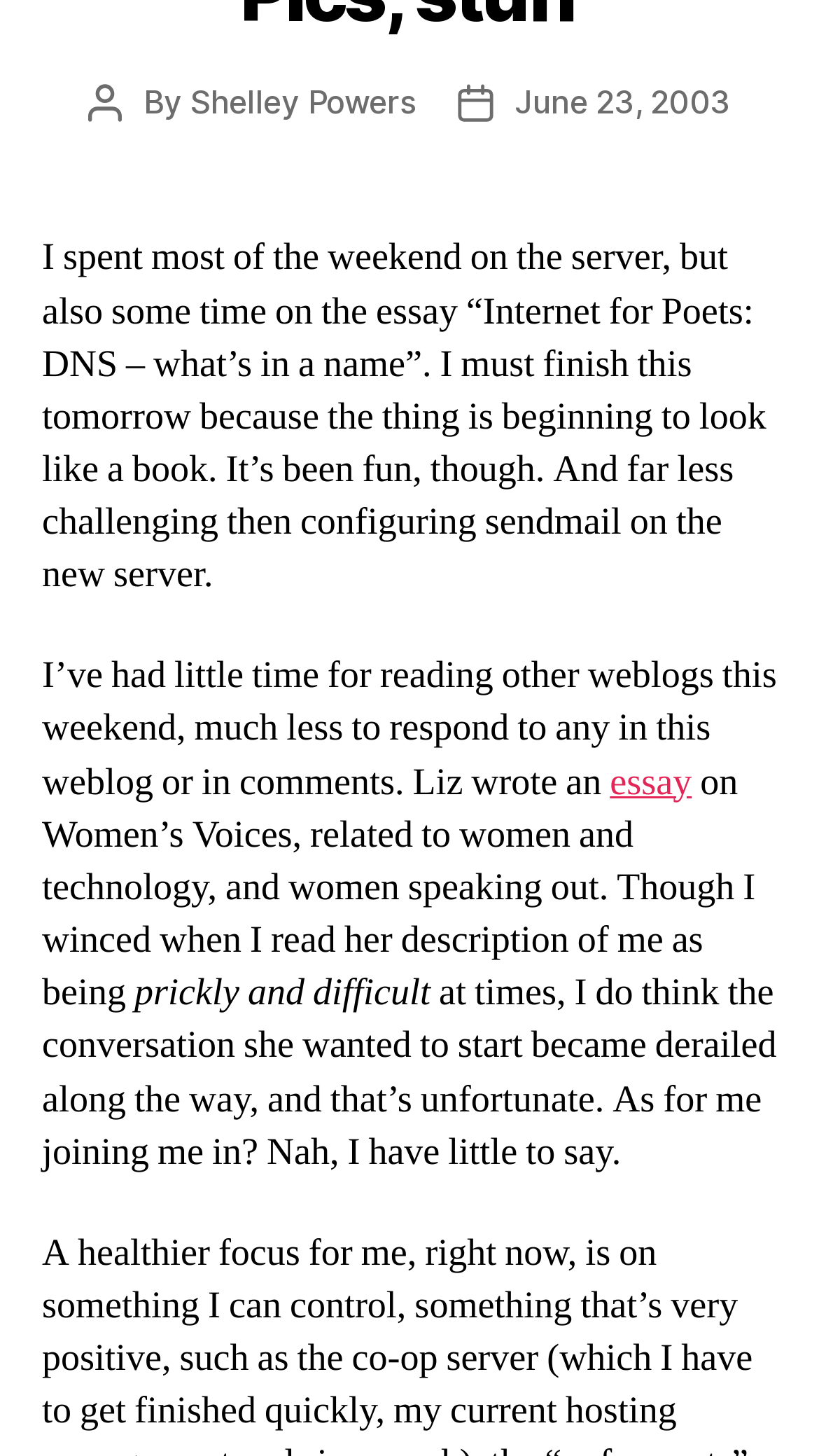Find the bounding box coordinates of the UI element according to this description: "essay".

[0.745, 0.52, 0.845, 0.553]